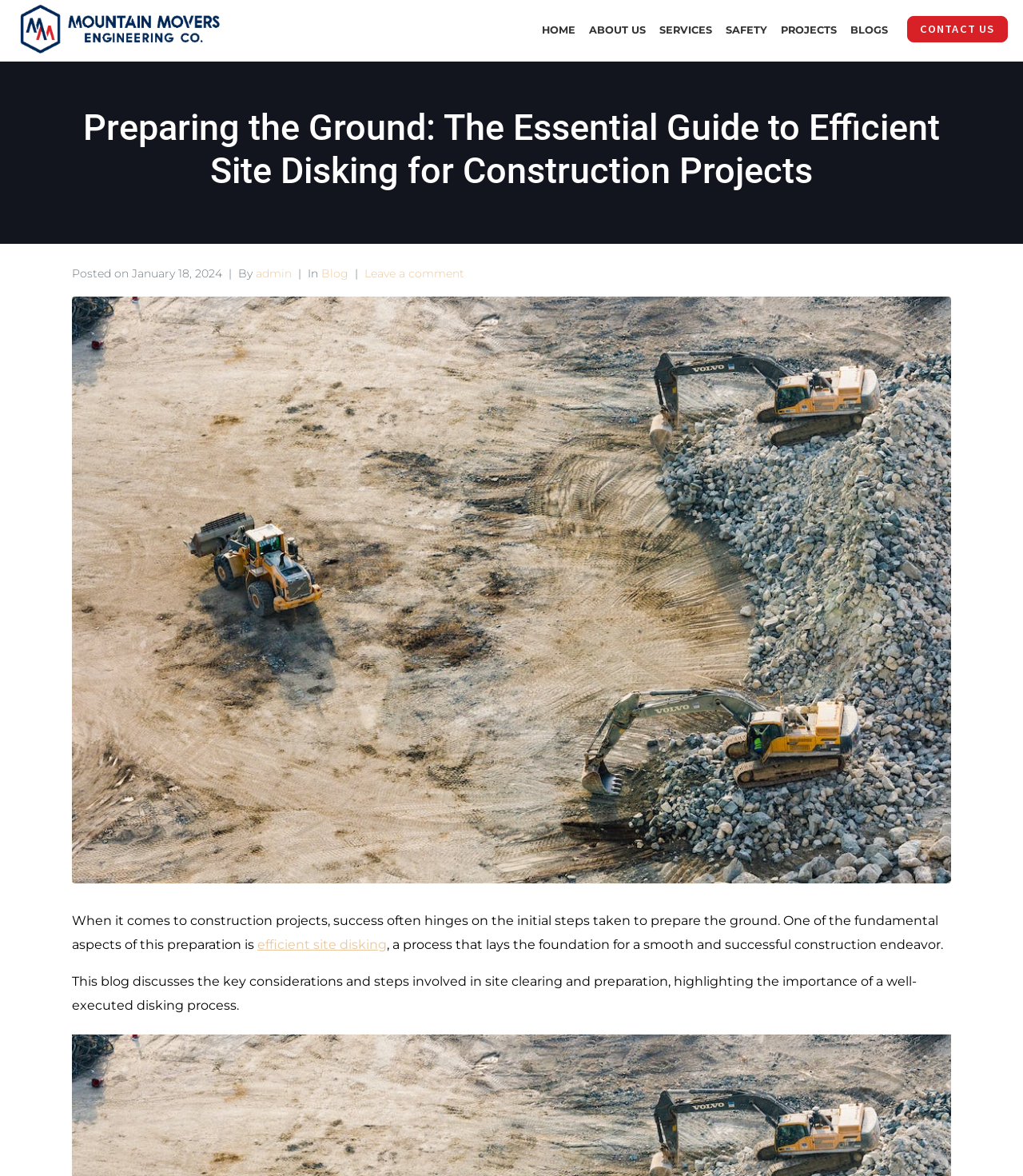What is the purpose of site disking?
Using the picture, provide a one-word or short phrase answer.

Lays foundation for construction